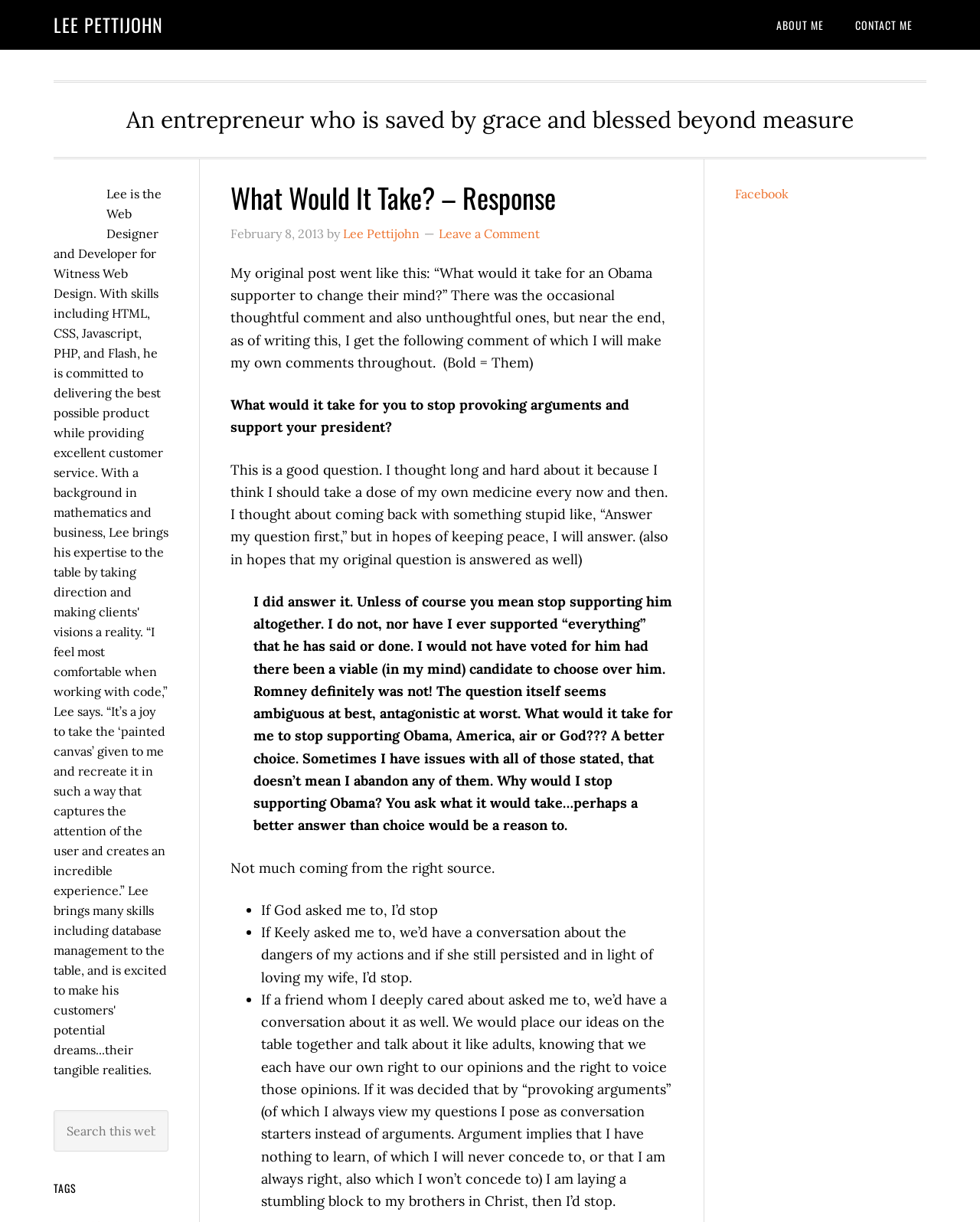Please determine the bounding box coordinates of the area that needs to be clicked to complete this task: 'Click on the 'Facebook' link'. The coordinates must be four float numbers between 0 and 1, formatted as [left, top, right, bottom].

[0.75, 0.152, 0.805, 0.165]